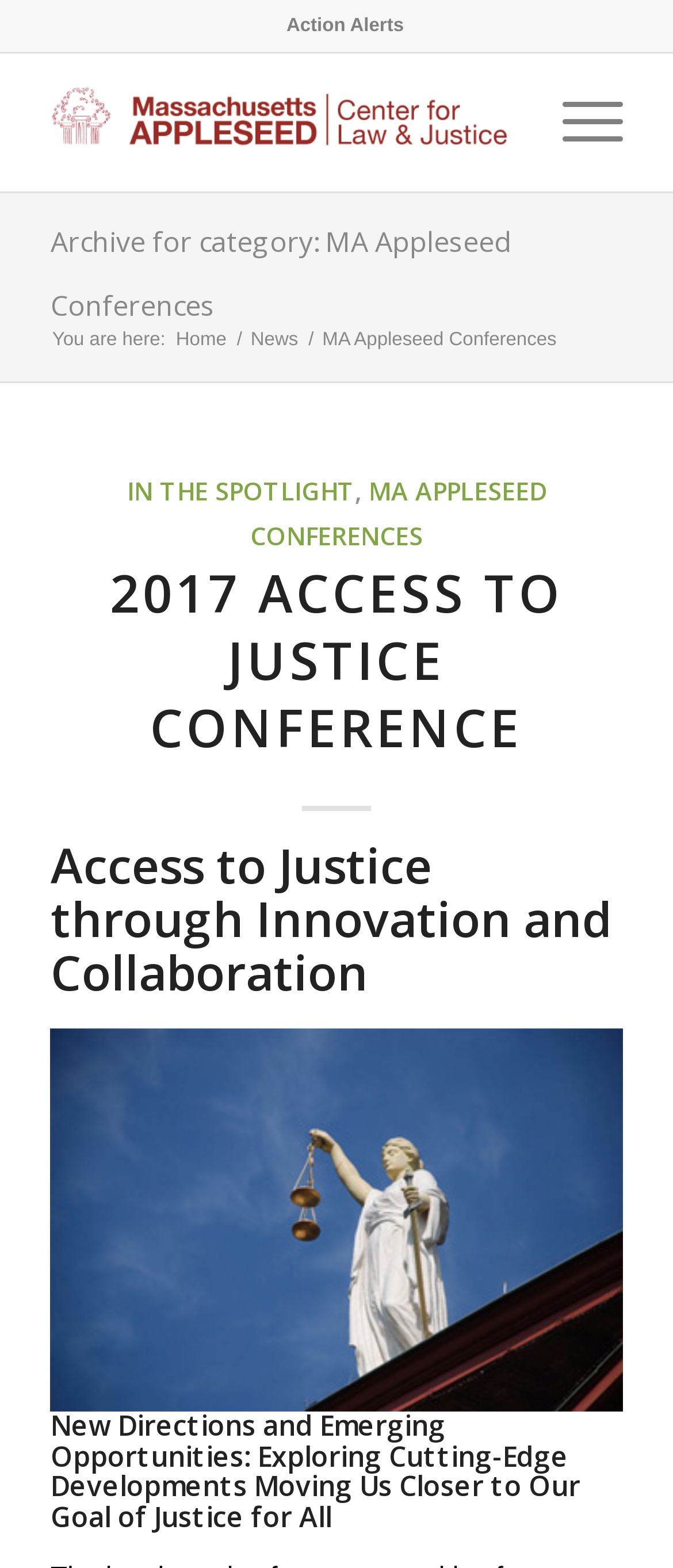What is the category of the archive?
Please provide a comprehensive answer based on the information in the image.

The category of the archive can be determined by looking at the heading 'Archive for category: MA Appleseed Conferences' which is located at the top of the webpage, indicating that the archive is for the category of MA Appleseed Conferences.